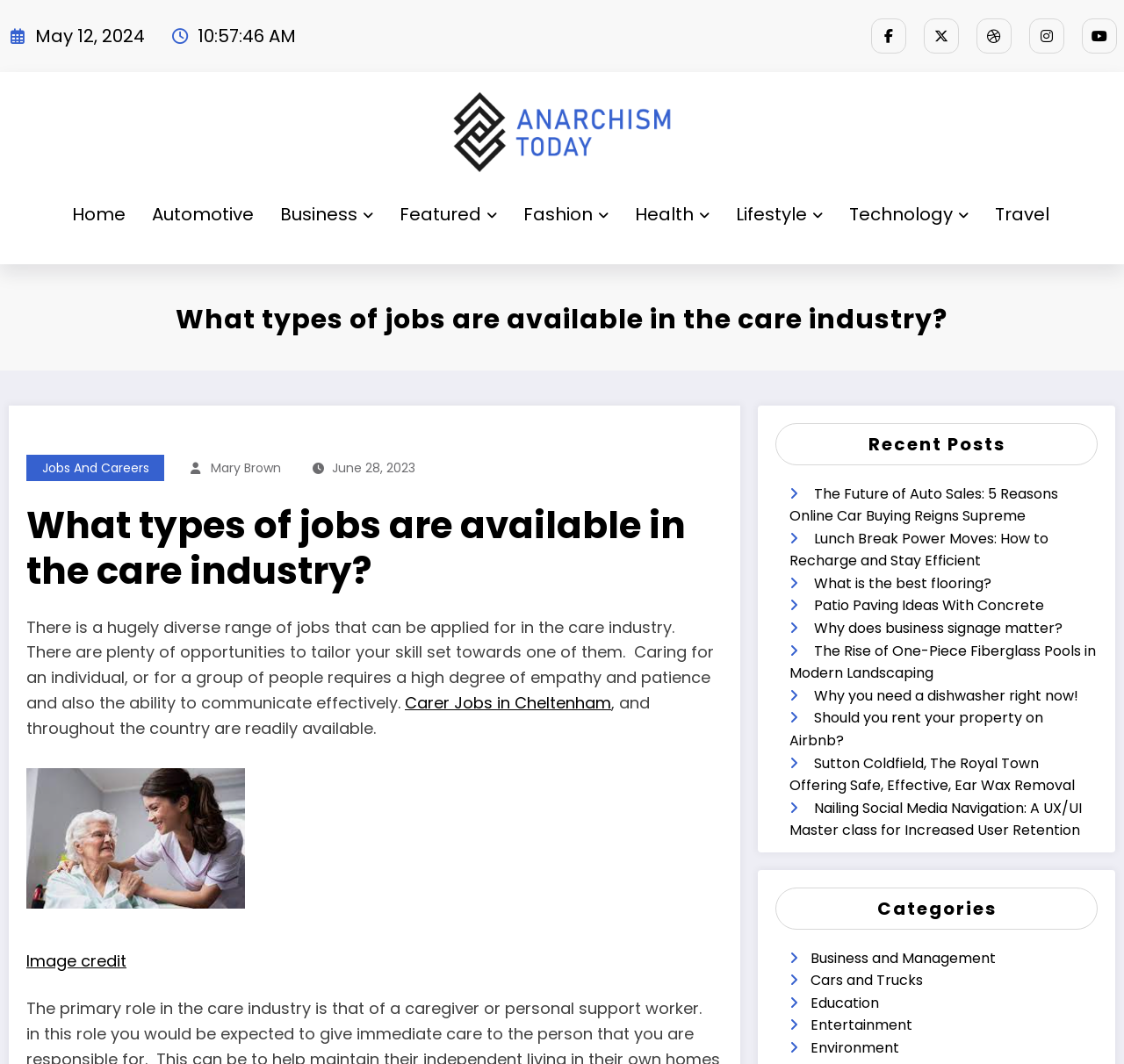Find the bounding box coordinates of the element you need to click on to perform this action: 'Browse 'Business and Management' category'. The coordinates should be represented by four float values between 0 and 1, in the format [left, top, right, bottom].

[0.721, 0.891, 0.886, 0.91]